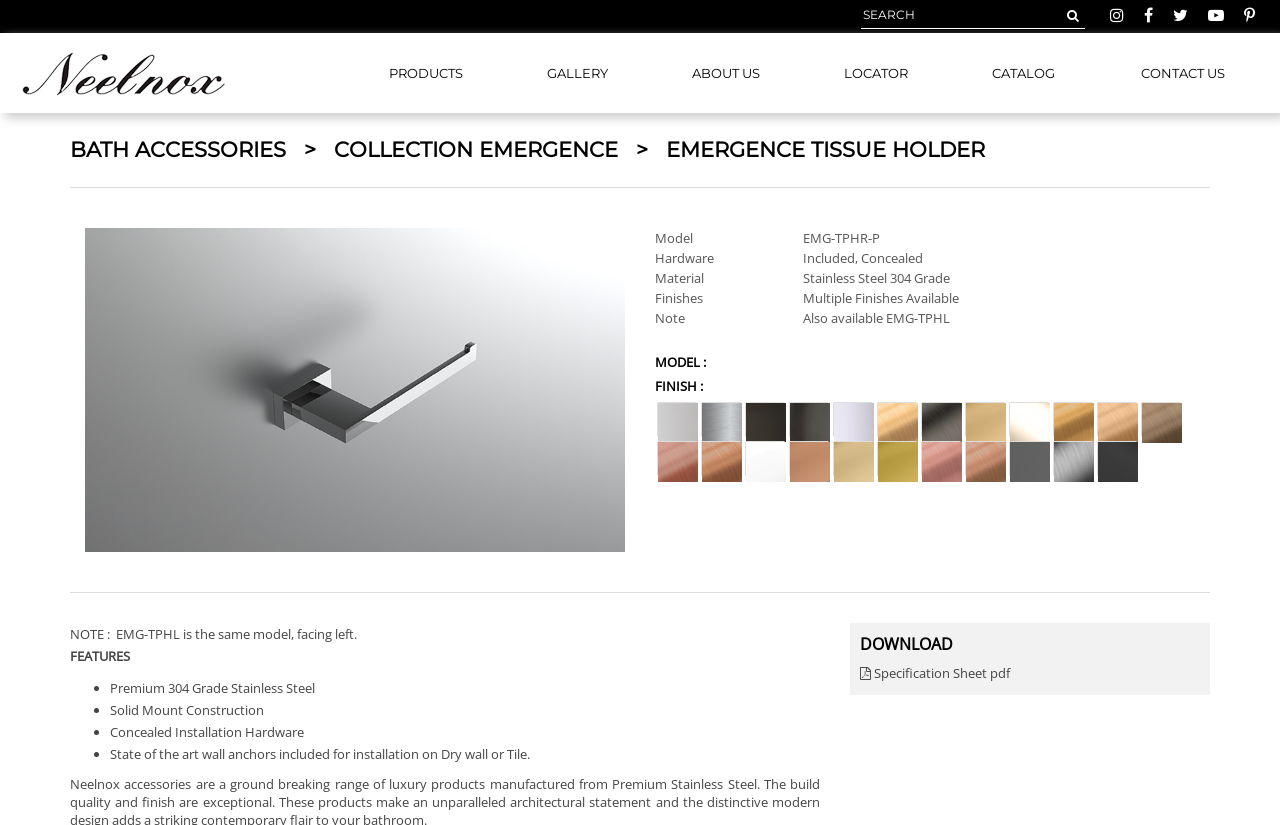Determine the bounding box coordinates for the clickable element required to fulfill the instruction: "select a finish". Provide the coordinates as four float numbers between 0 and 1, i.e., [left, top, right, bottom].

[0.513, 0.487, 0.545, 0.53]